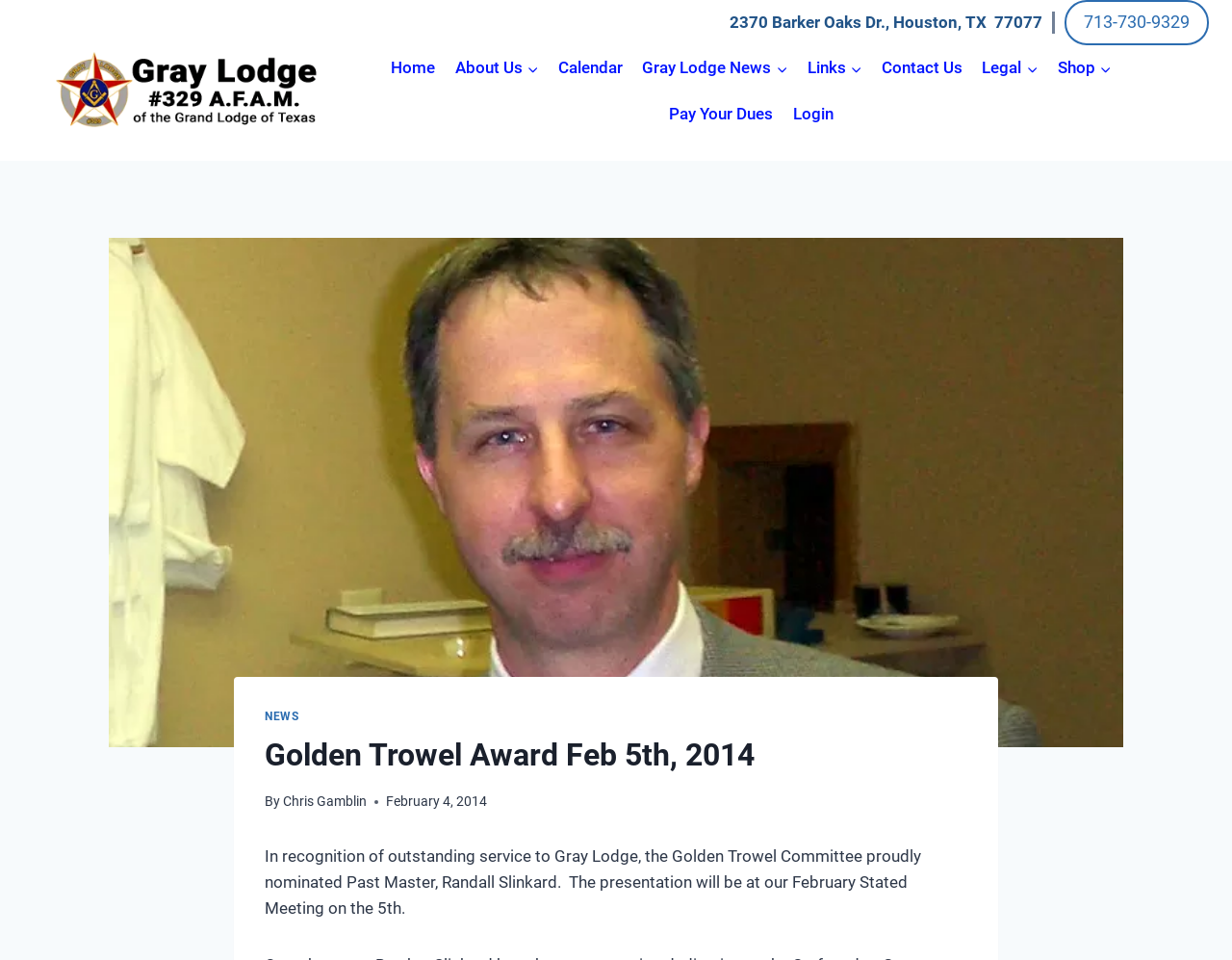Determine the bounding box coordinates of the clickable area required to perform the following instruction: "View the 'About Us' page". The coordinates should be represented as four float numbers between 0 and 1: [left, top, right, bottom].

[0.361, 0.047, 0.445, 0.095]